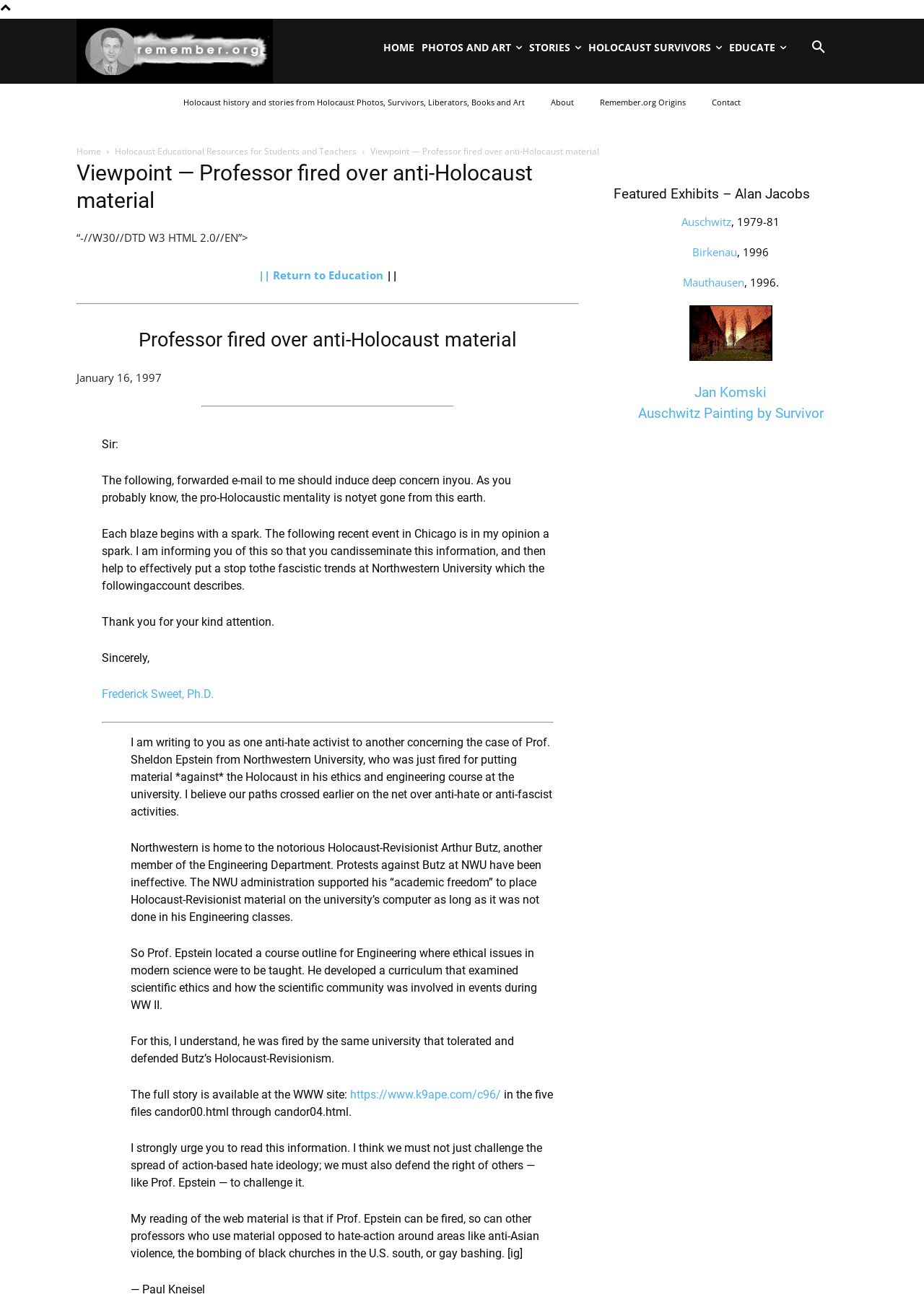Respond with a single word or phrase for the following question: 
What is the name of the painting by Survivor?

Jan Komski Auschwitz Painting